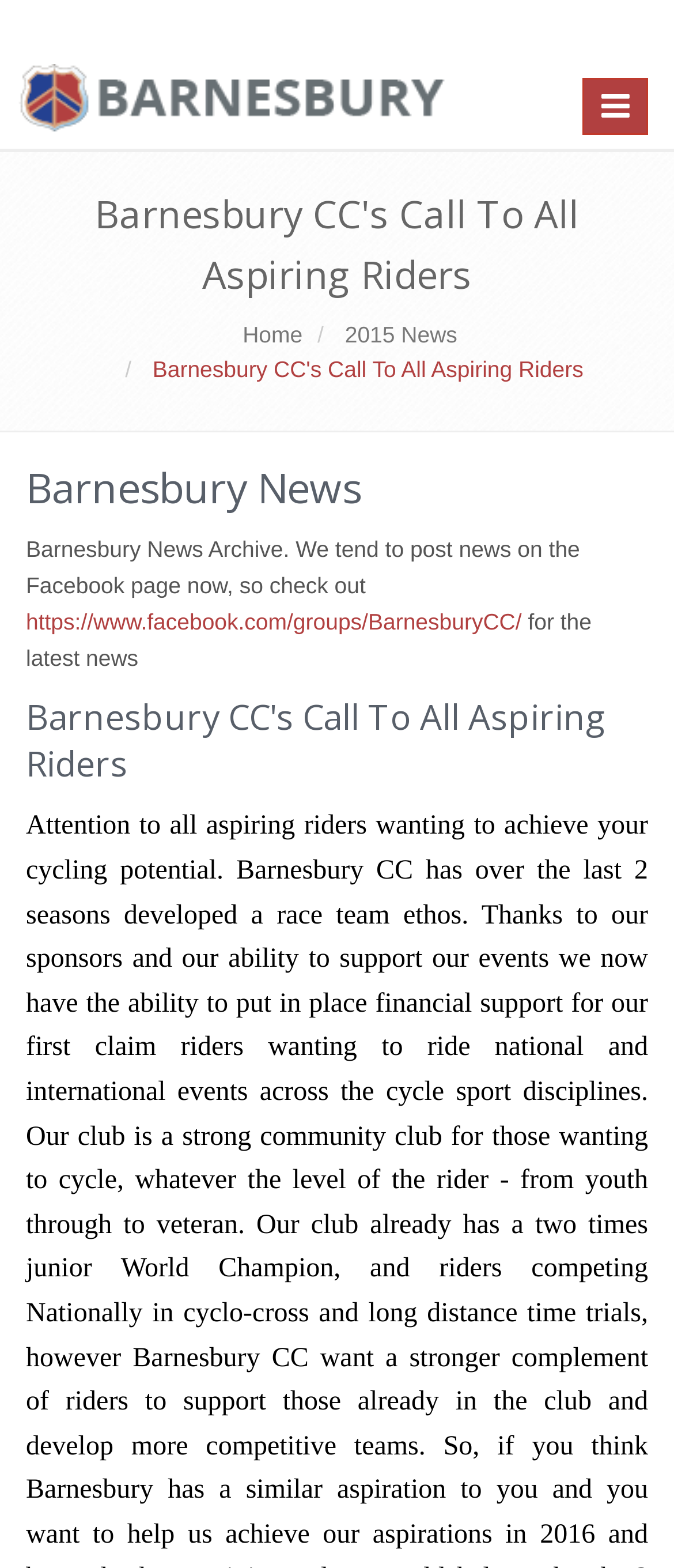Produce a meticulous description of the webpage.

The webpage is about the Barnesbury Cycling Club, with a focus on news and aspiring riders. At the top, there is a toggle navigation button on the right side, accompanied by a small image on the left. Below this, a prominent heading "Barnesbury CC's Call To All Aspiring Riders" is displayed.

On the left side, there are two links: "Home" and "2015 News", positioned vertically. Further down, another heading "Barnesbury News" is displayed, followed by a paragraph of text explaining that news is now primarily posted on the Facebook page. A link to the Facebook group is provided, along with a brief phrase "for the latest news".

At the very bottom of the page, a "Scroll Back to Top" button is located on the right side. There are a total of three headings on the page, two of which have the same title "Barnesbury CC's Call To All Aspiring Riders".